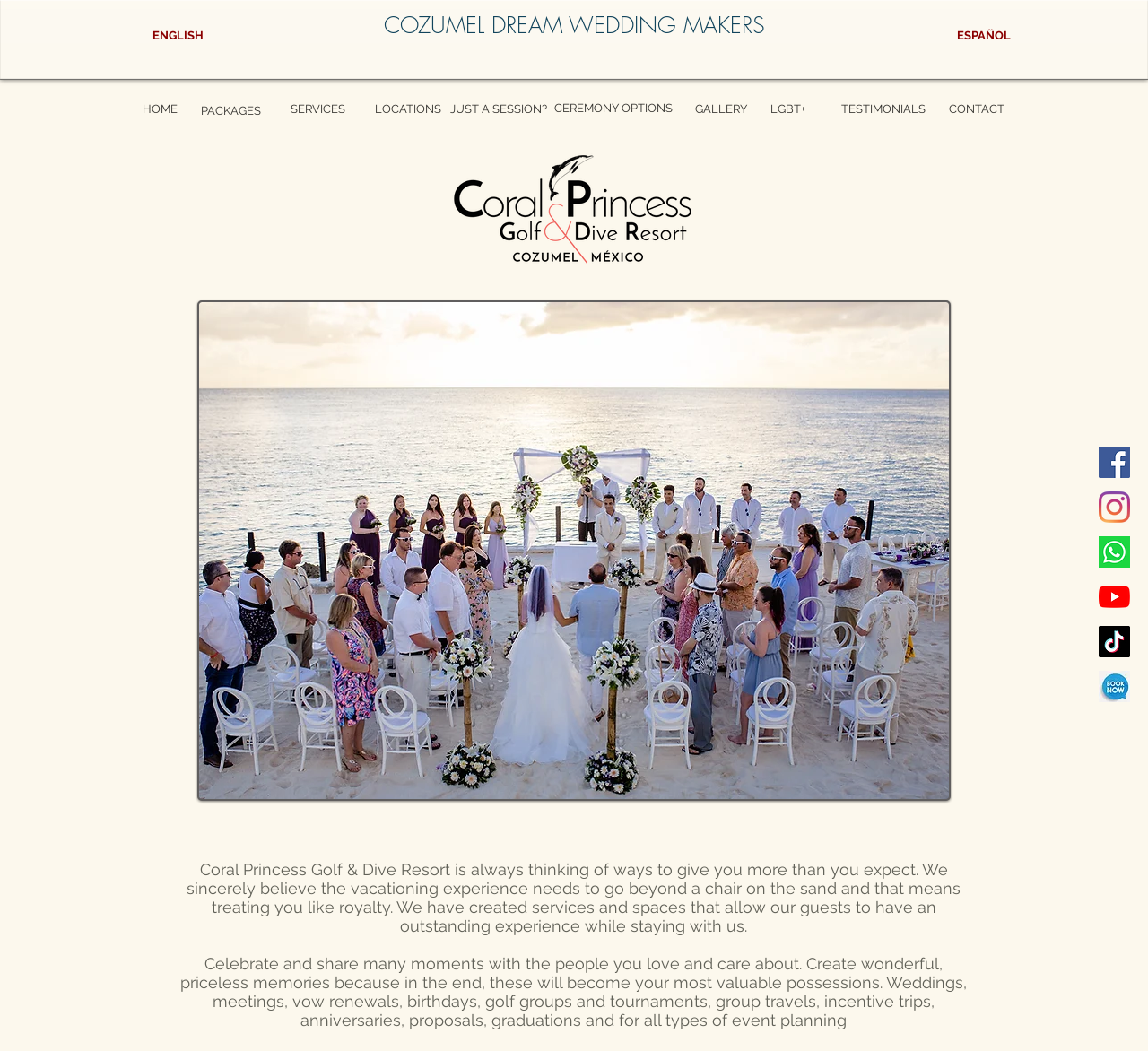Locate the bounding box coordinates of the clickable part needed for the task: "Switch to English".

[0.125, 0.019, 0.184, 0.05]